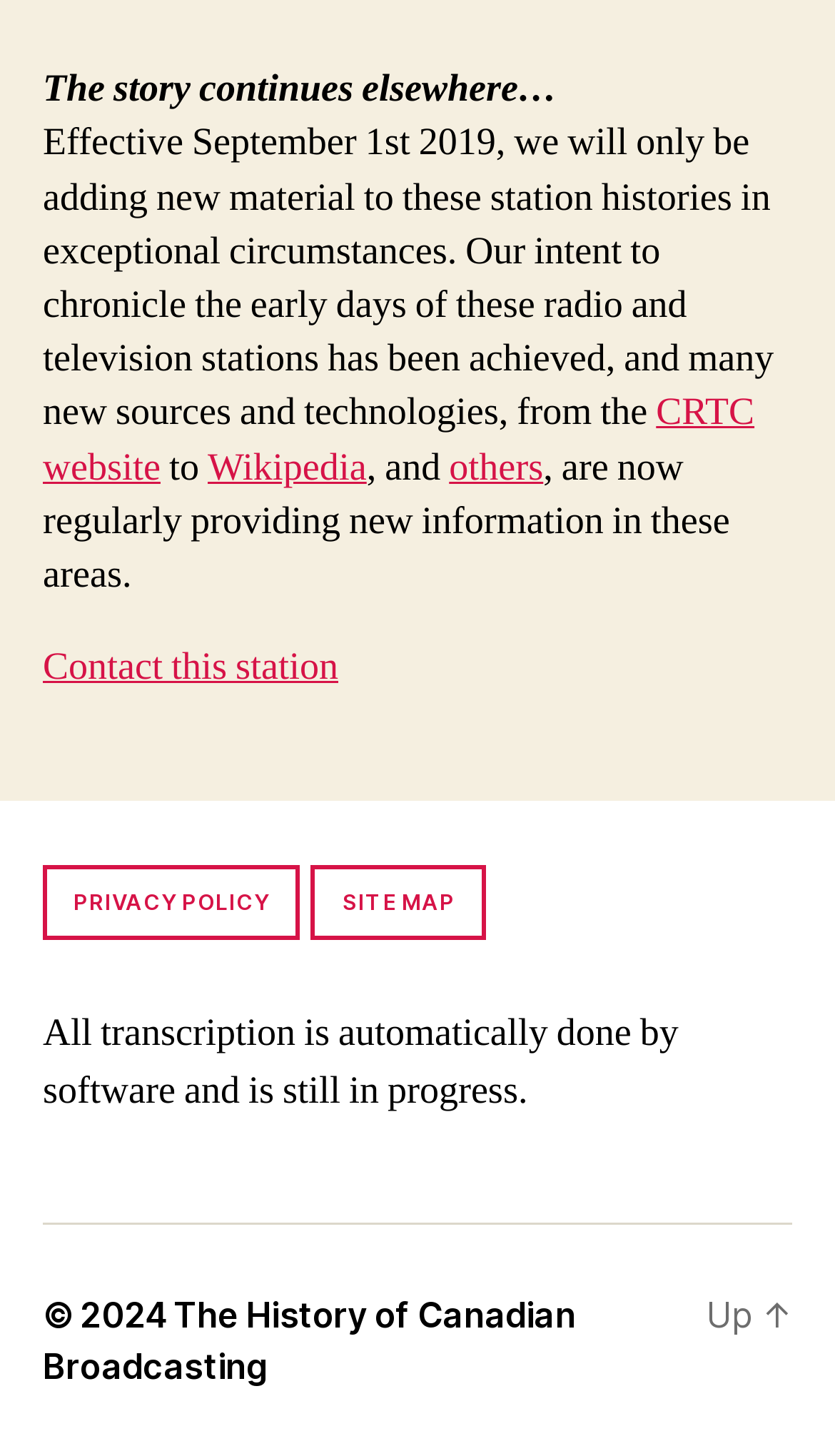Please provide a brief answer to the question using only one word or phrase: 
What can users do through the 'Contact this station' link?

Get in touch with a station